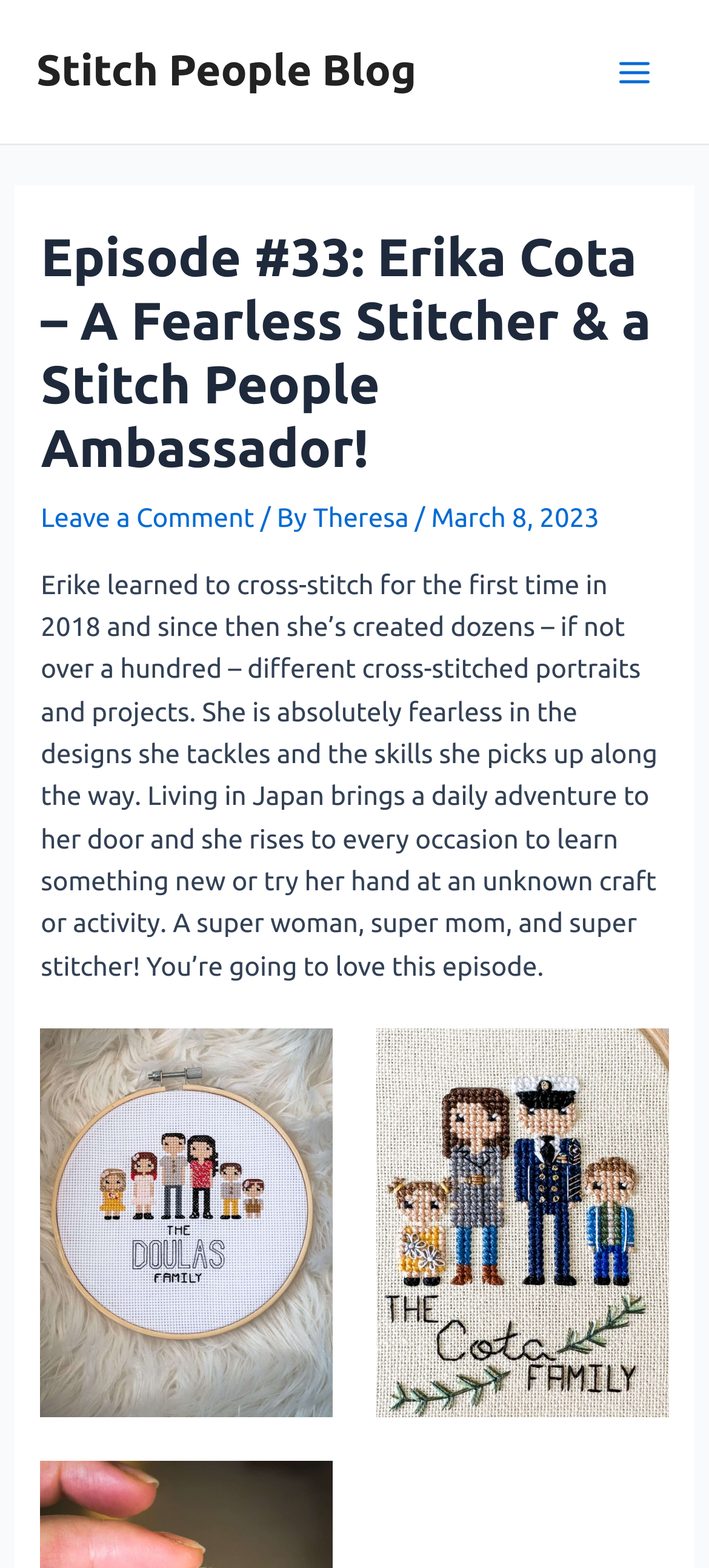Where does Erika live?
We need a detailed and meticulous answer to the question.

The webpage mentions that 'Living in Japan brings a daily adventure to her door', implying that Erika resides in Japan.